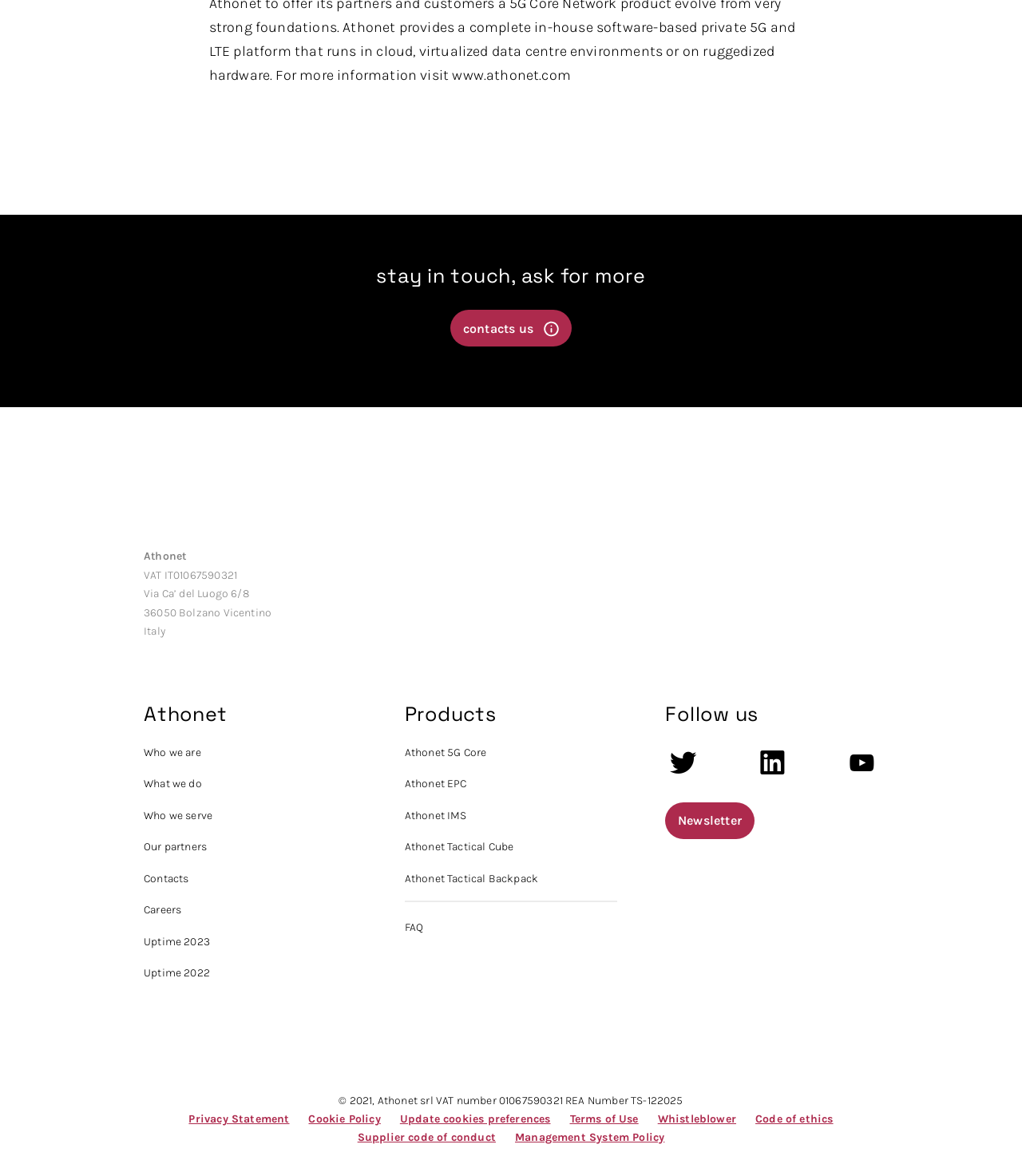Identify the bounding box coordinates for the UI element described by the following text: "Our partners". Provide the coordinates as four float numbers between 0 and 1, in the format [left, top, right, bottom].

[0.141, 0.714, 0.202, 0.726]